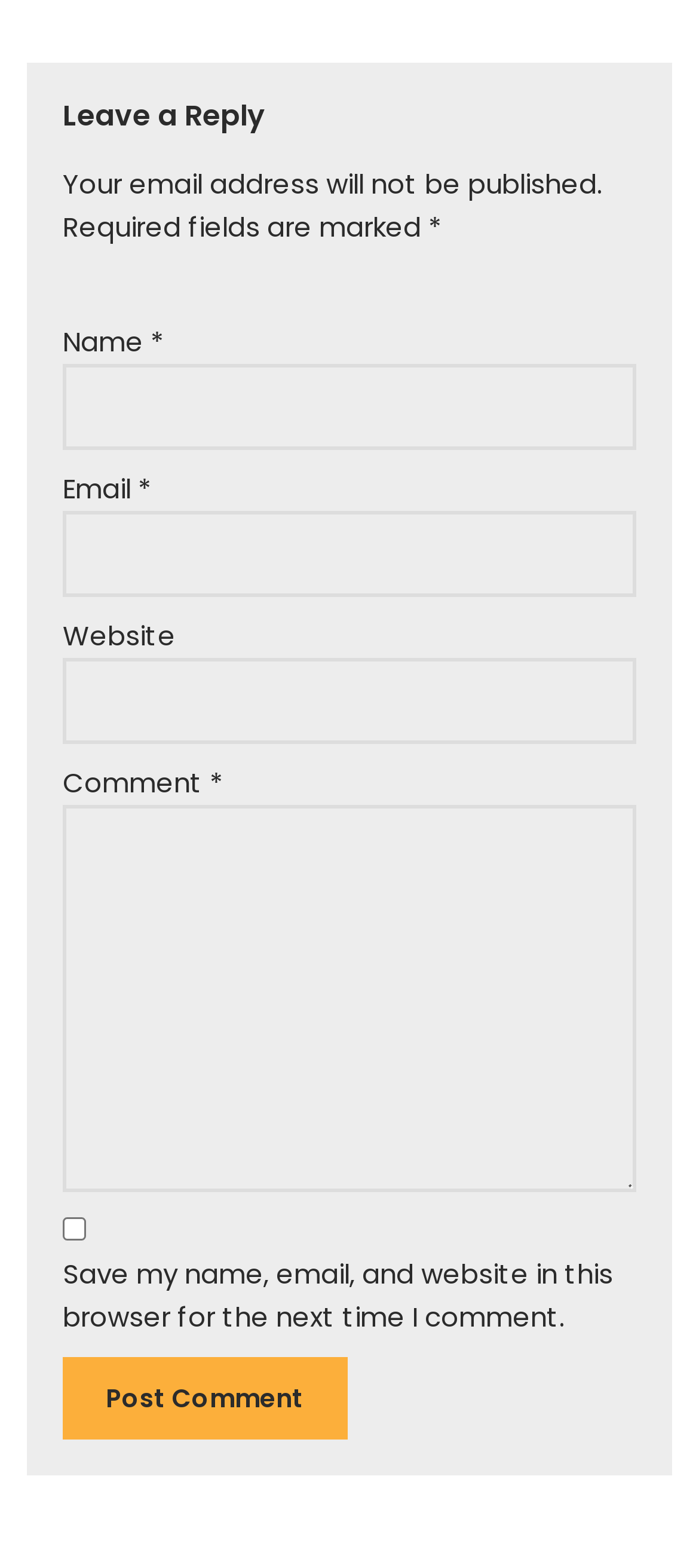Give a one-word or short-phrase answer to the following question: 
What is required to leave a comment?

Name, Email, Comment